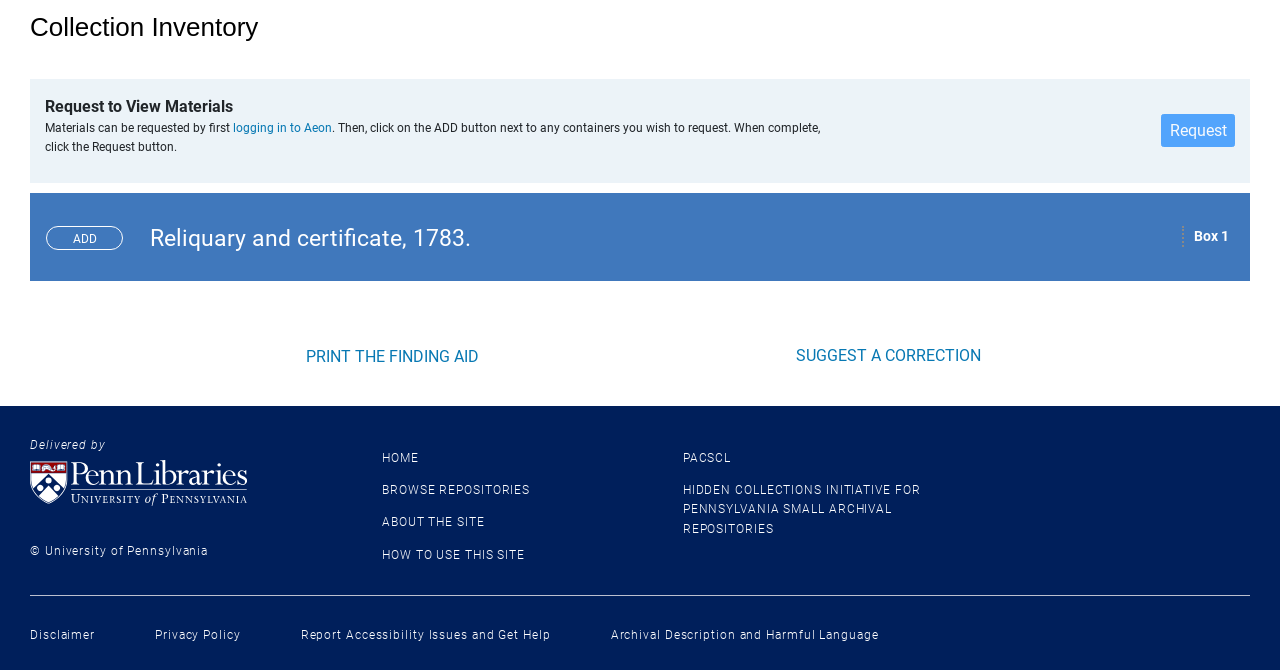Please identify the bounding box coordinates of the area I need to click to accomplish the following instruction: "Print the finding aid".

[0.234, 0.513, 0.379, 0.554]